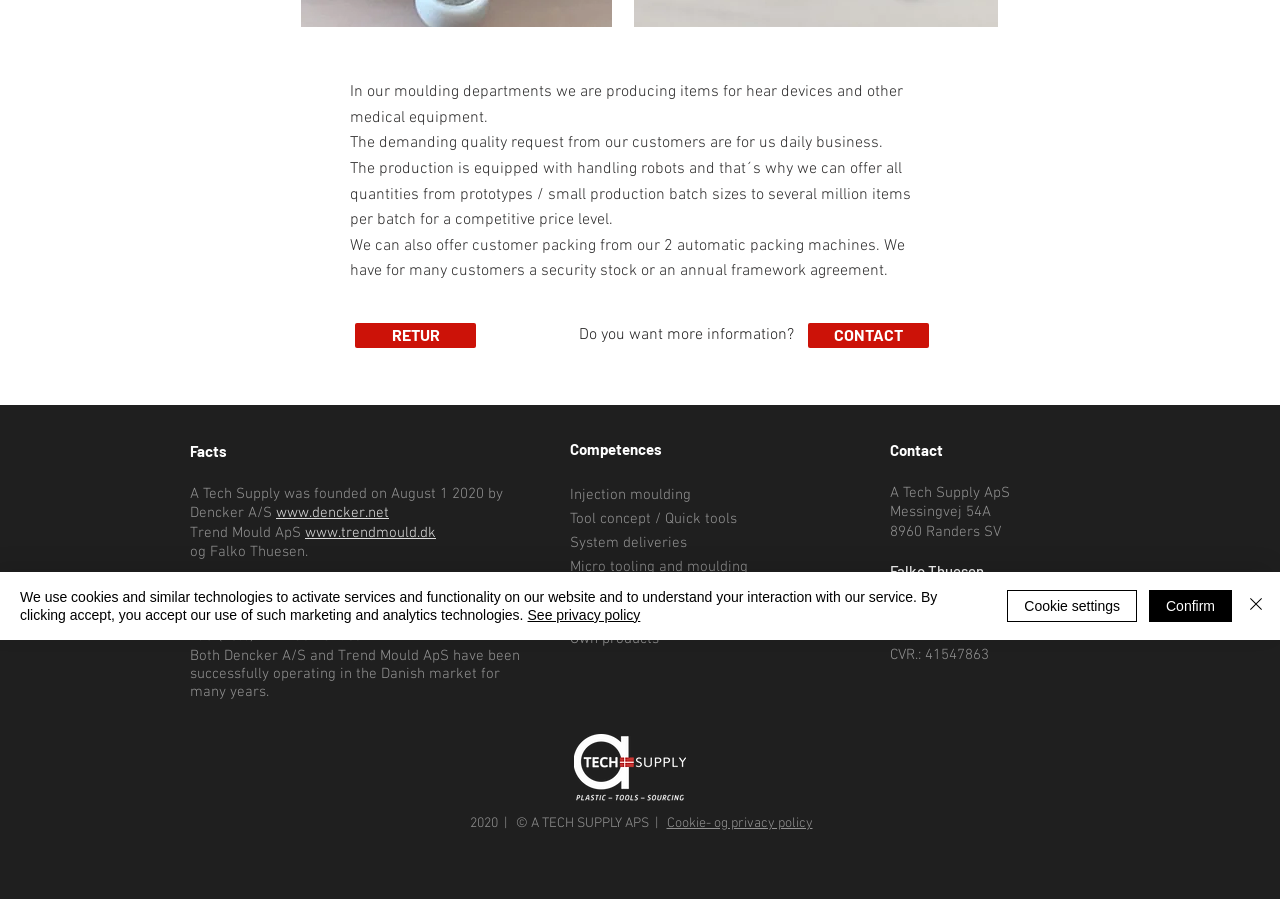Locate the bounding box for the described UI element: "Technical Account Manager – Dell". Ensure the coordinates are four float numbers between 0 and 1, formatted as [left, top, right, bottom].

None